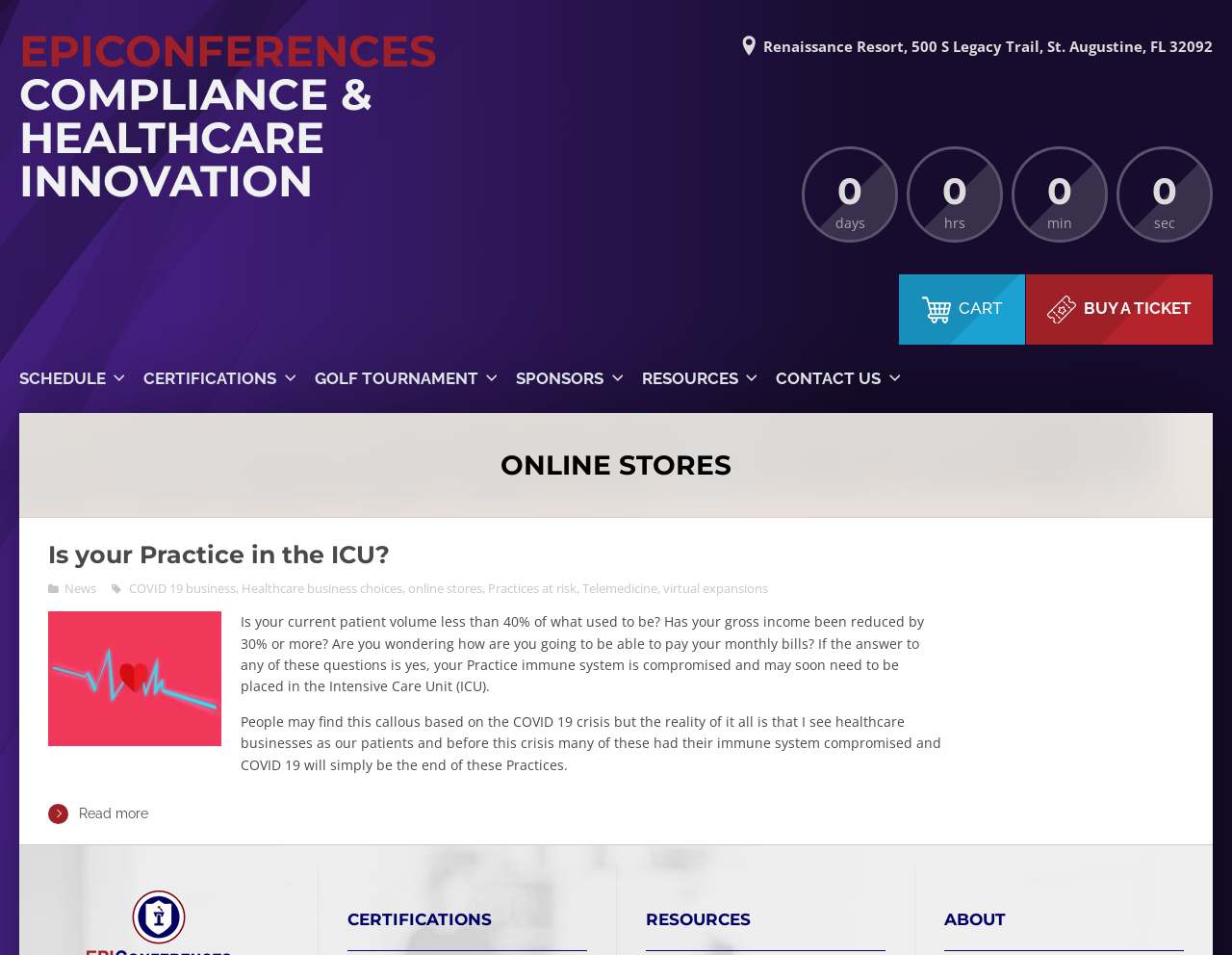Identify the bounding box coordinates of the element that should be clicked to fulfill this task: "Read more about certifications". The coordinates should be provided as four float numbers between 0 and 1, i.e., [left, top, right, bottom].

[0.282, 0.953, 0.399, 0.973]